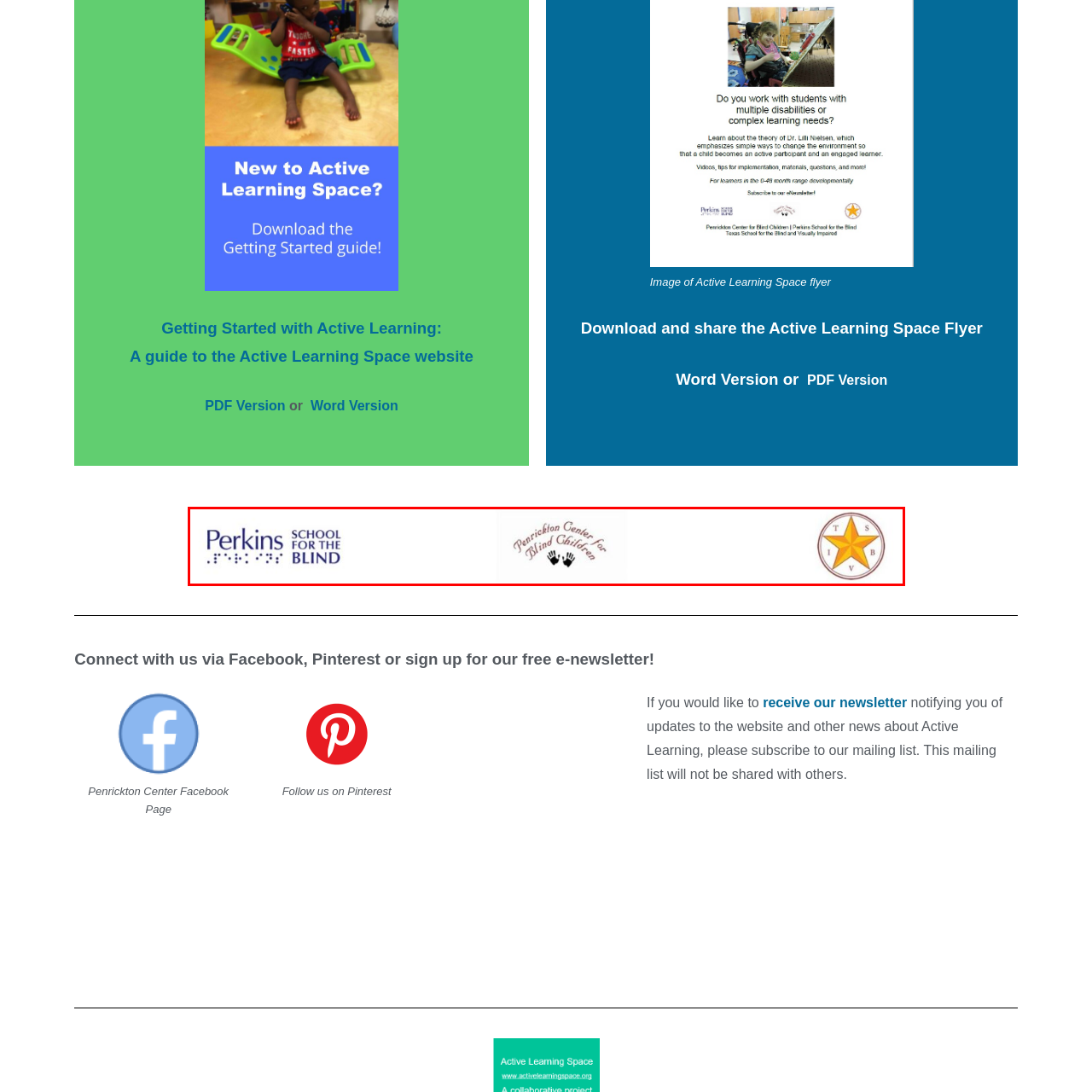Offer a comprehensive narrative for the image inside the red bounding box.

The image features the logos of three influential organizations dedicated to supporting individuals with visual impairments. On the left, the logo of "Perkins School for the Blind" is prominently displayed, featuring bold text and Braille elements that emphasize its mission. In the center, the "Penrickton Center for Blind Children" logo showcases a softer, more inviting design with delicate lettering and hand icons, reflecting its focus on nurturing visually impaired children. To the right is the emblem of "TSBVI" (Texas School for the Blind and Visually Impaired), illustrated with a distinct star, symbolizing guidance and excellence in education for visually impaired students. Together, these logos represent a collaborative effort to enhance the lives of those with visual challenges, highlighting their commitment to education, resources, and community engagement.